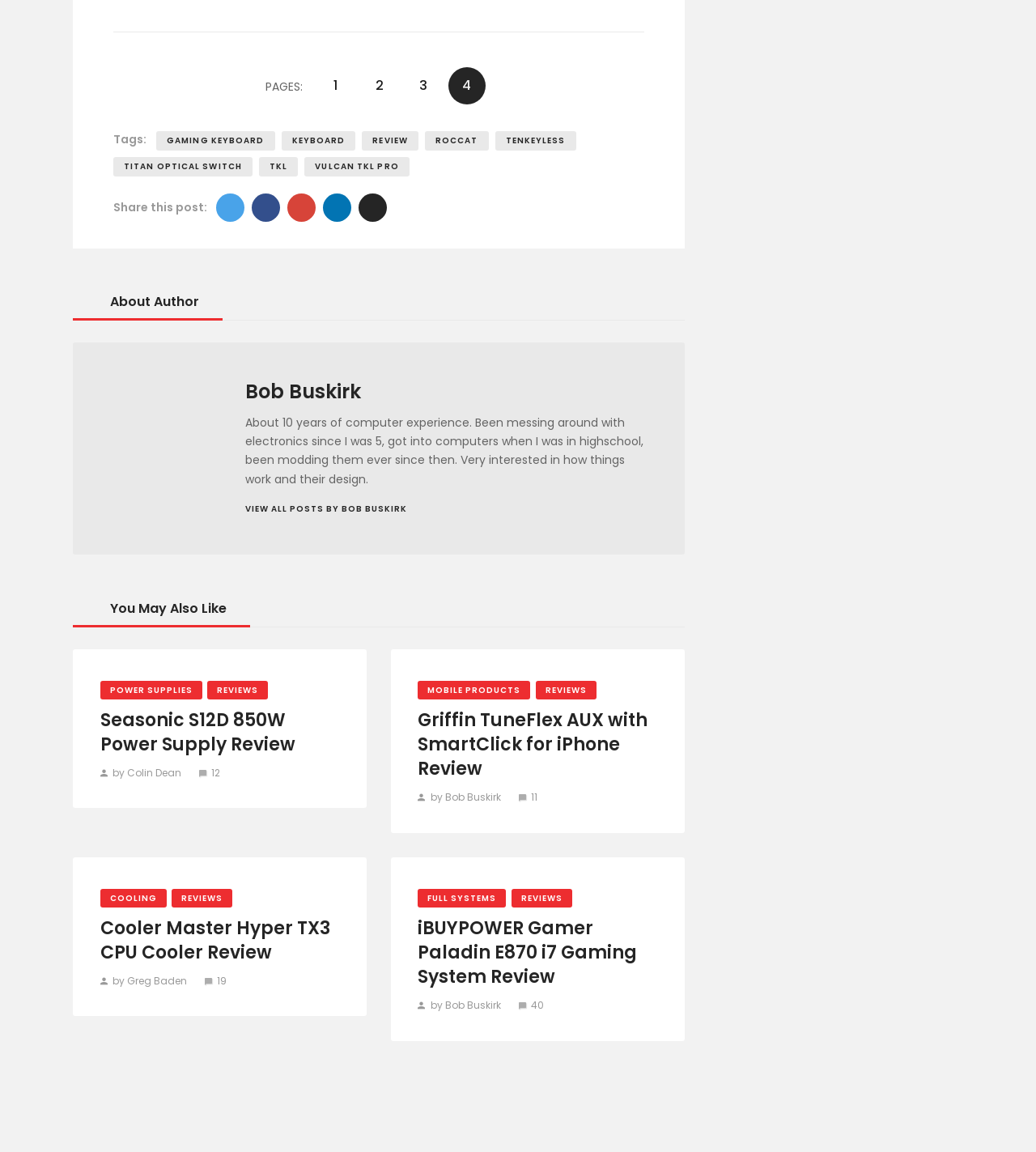Please identify the bounding box coordinates of the element's region that needs to be clicked to fulfill the following instruction: "Explore the Cooler Master Hyper TX3 CPU Cooler Review". The bounding box coordinates should consist of four float numbers between 0 and 1, i.e., [left, top, right, bottom].

[0.097, 0.795, 0.328, 0.838]